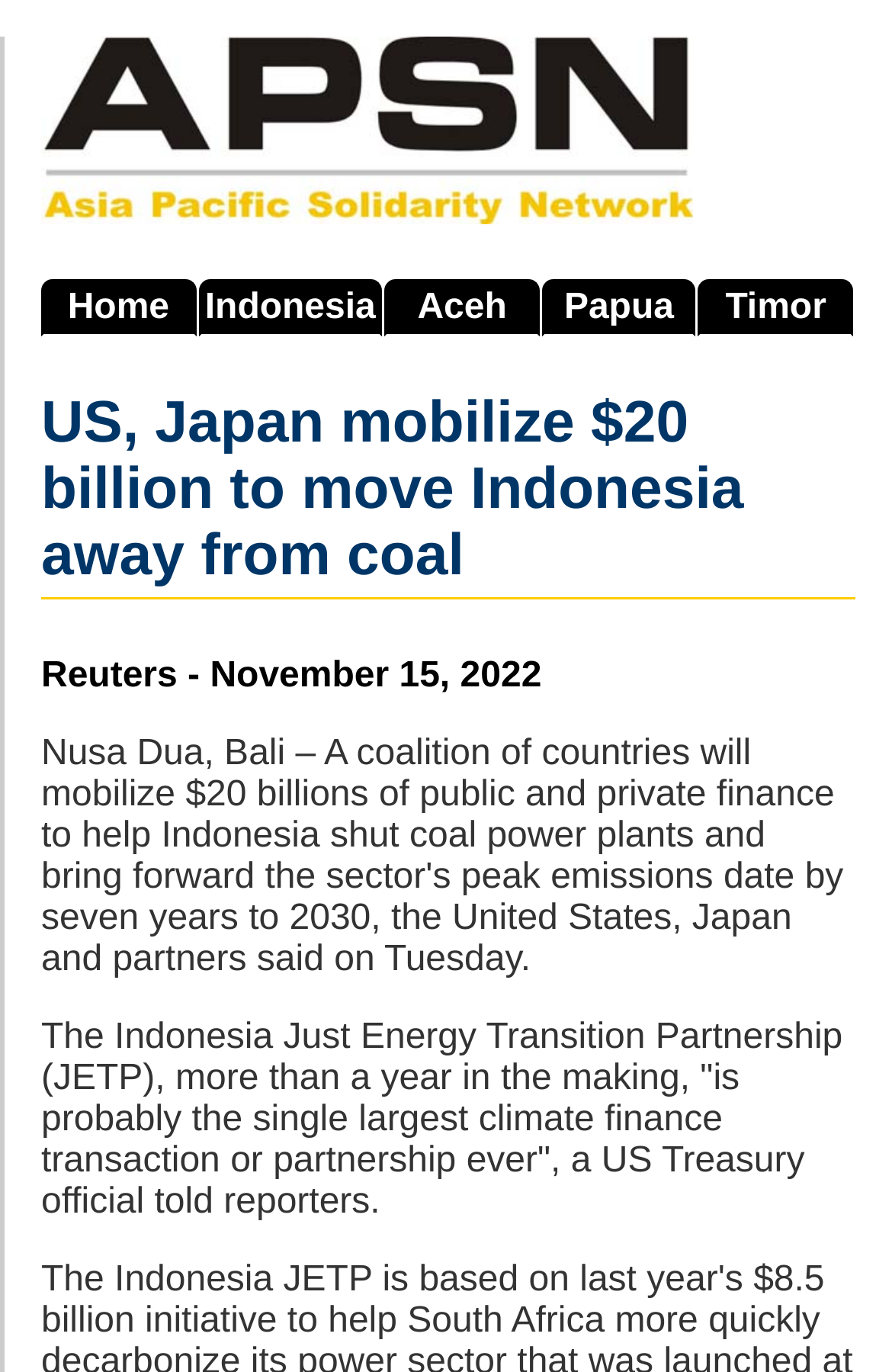Please answer the following question as detailed as possible based on the image: 
What is the amount of money mentioned in the article?

I found the amount of money mentioned in the article by reading the main heading, which says 'US, Japan mobilize $20 billion to move Indonesia away from coal'.